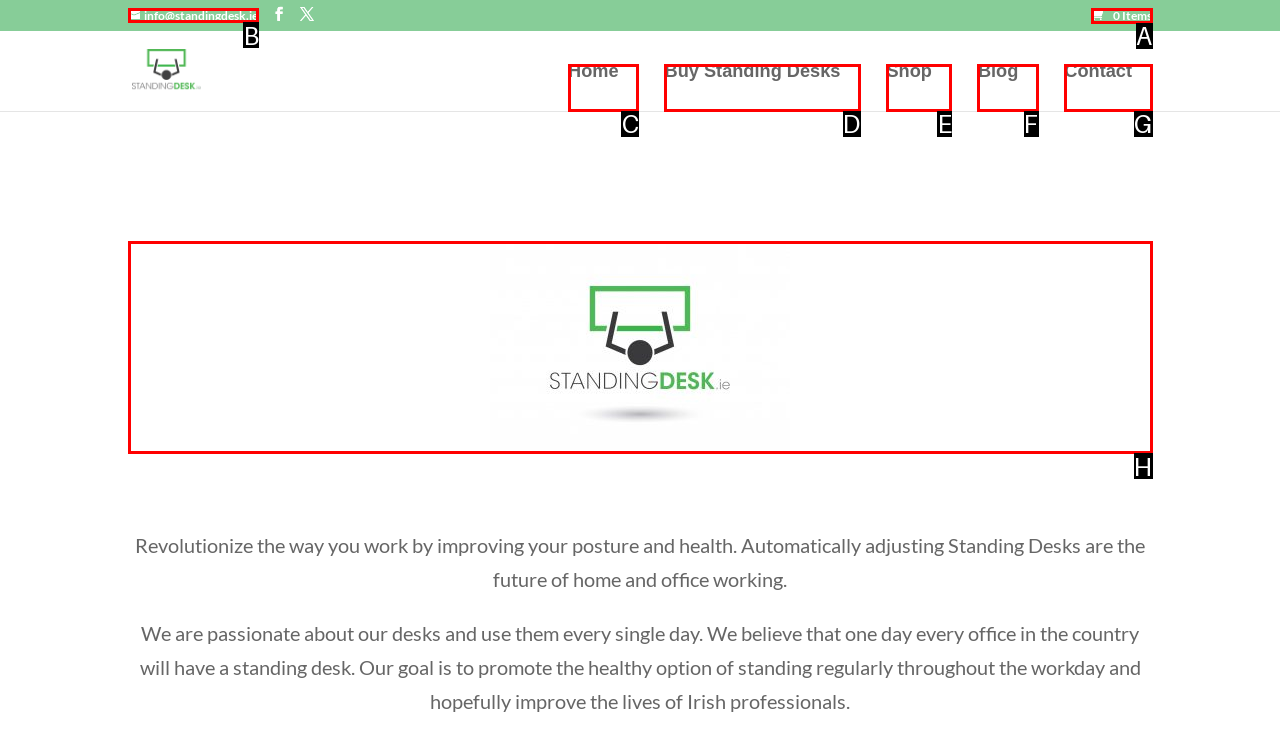From the given options, indicate the letter that corresponds to the action needed to complete this task: Send an email. Respond with only the letter.

B